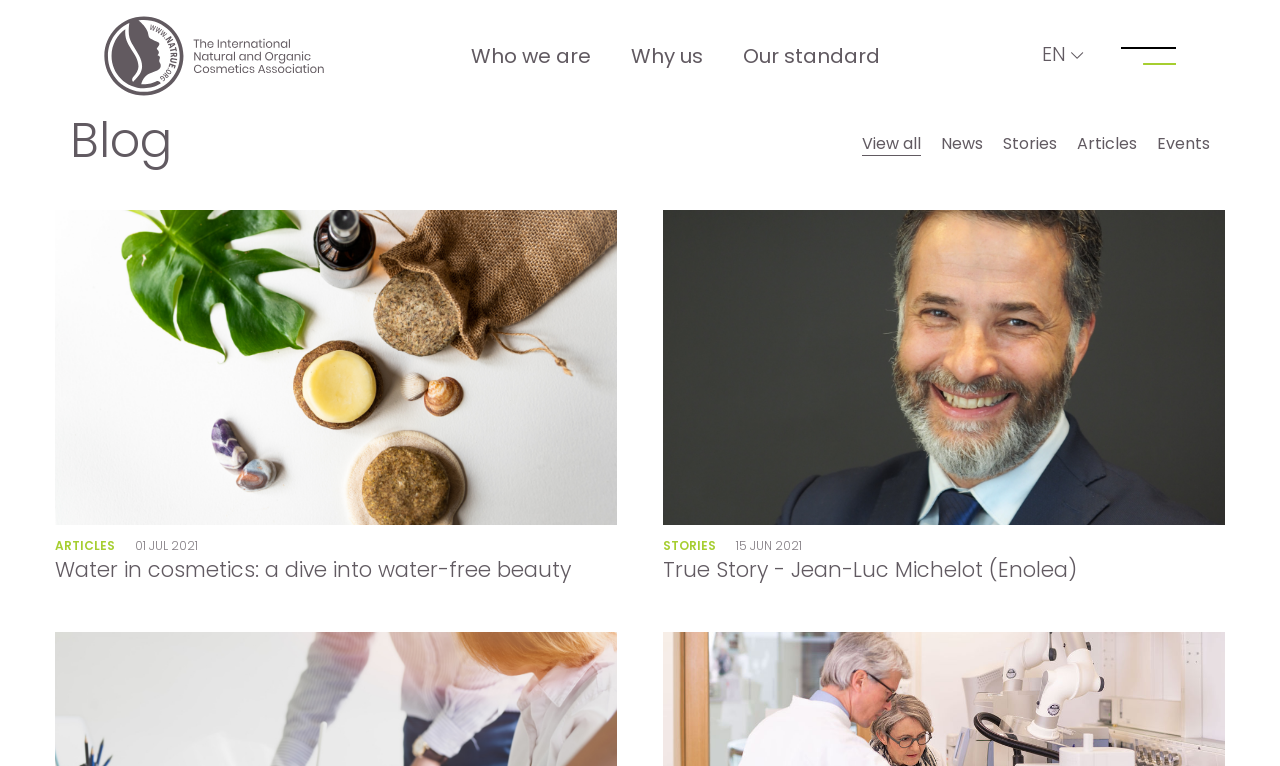Please provide a one-word or phrase answer to the question: 
What is the name of the organization or brand associated with the webpage?

NATRUE